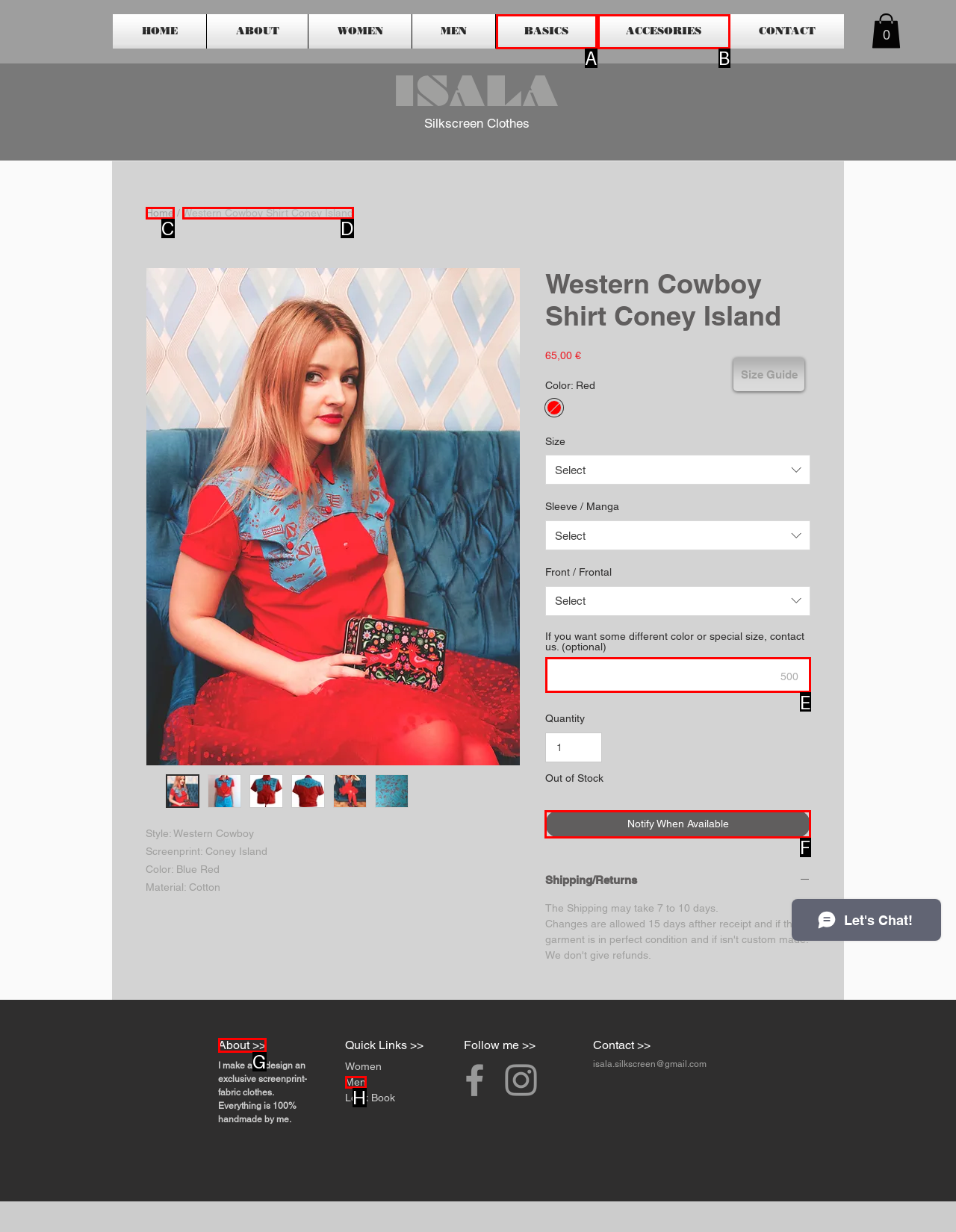Based on the task: Click the Notify When Available button, which UI element should be clicked? Answer with the letter that corresponds to the correct option from the choices given.

F